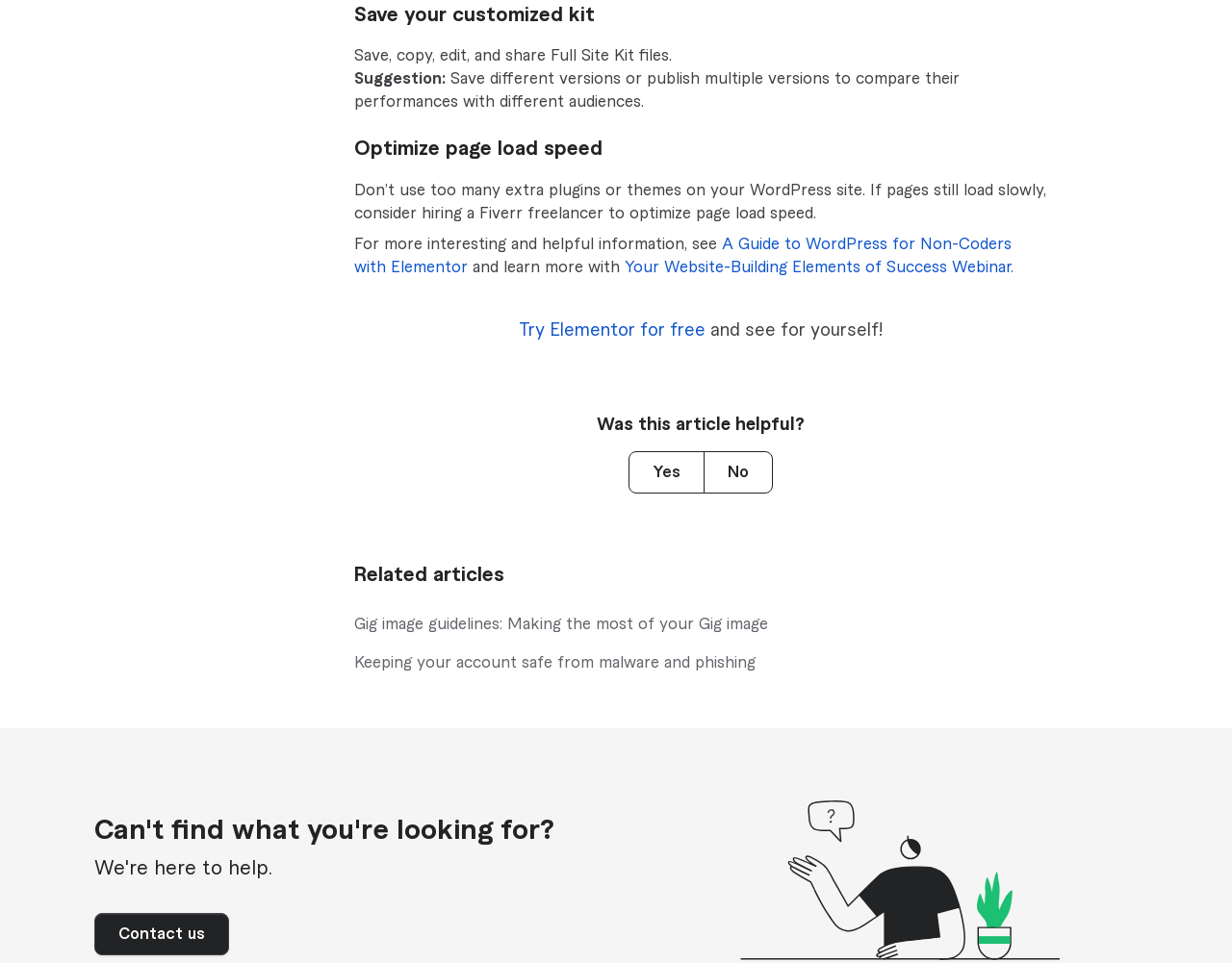Locate the coordinates of the bounding box for the clickable region that fulfills this instruction: "Contact us".

[0.077, 0.948, 0.186, 0.992]